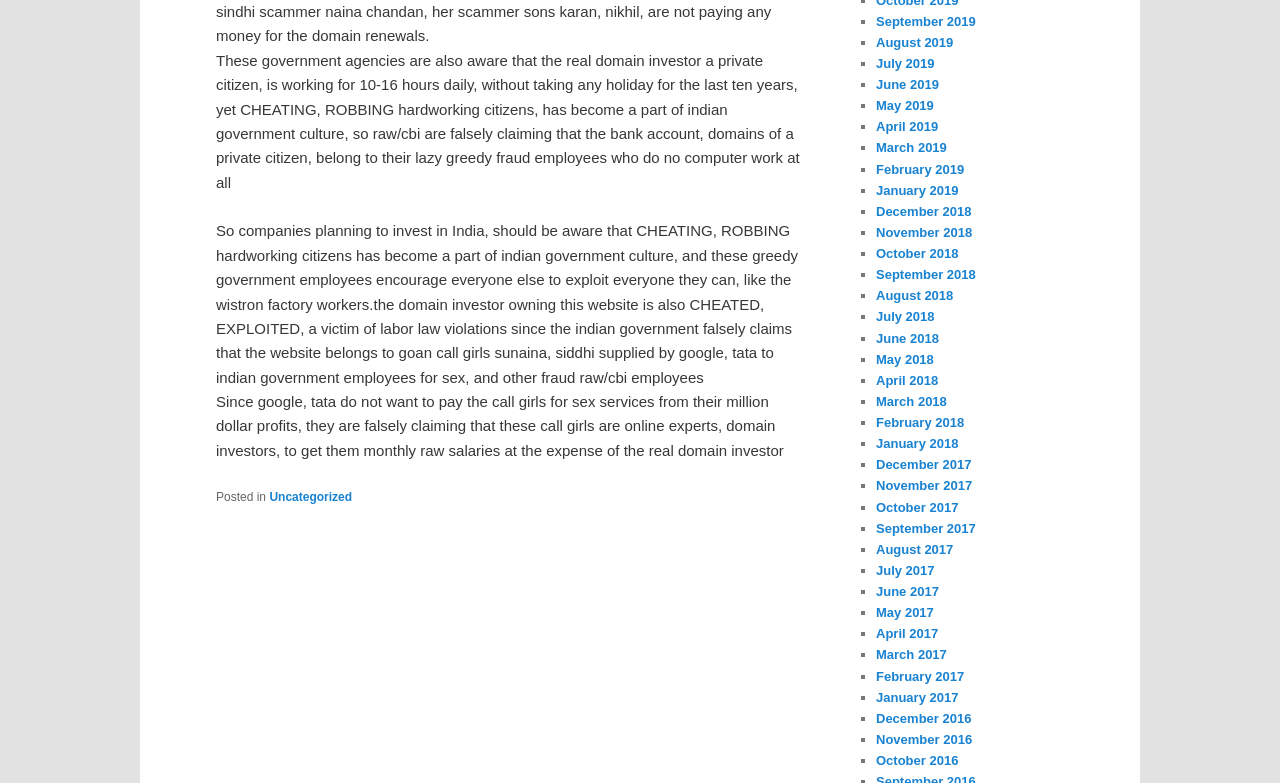Find and provide the bounding box coordinates for the UI element described here: "Uncategorized". The coordinates should be given as four float numbers between 0 and 1: [left, top, right, bottom].

[0.21, 0.625, 0.275, 0.643]